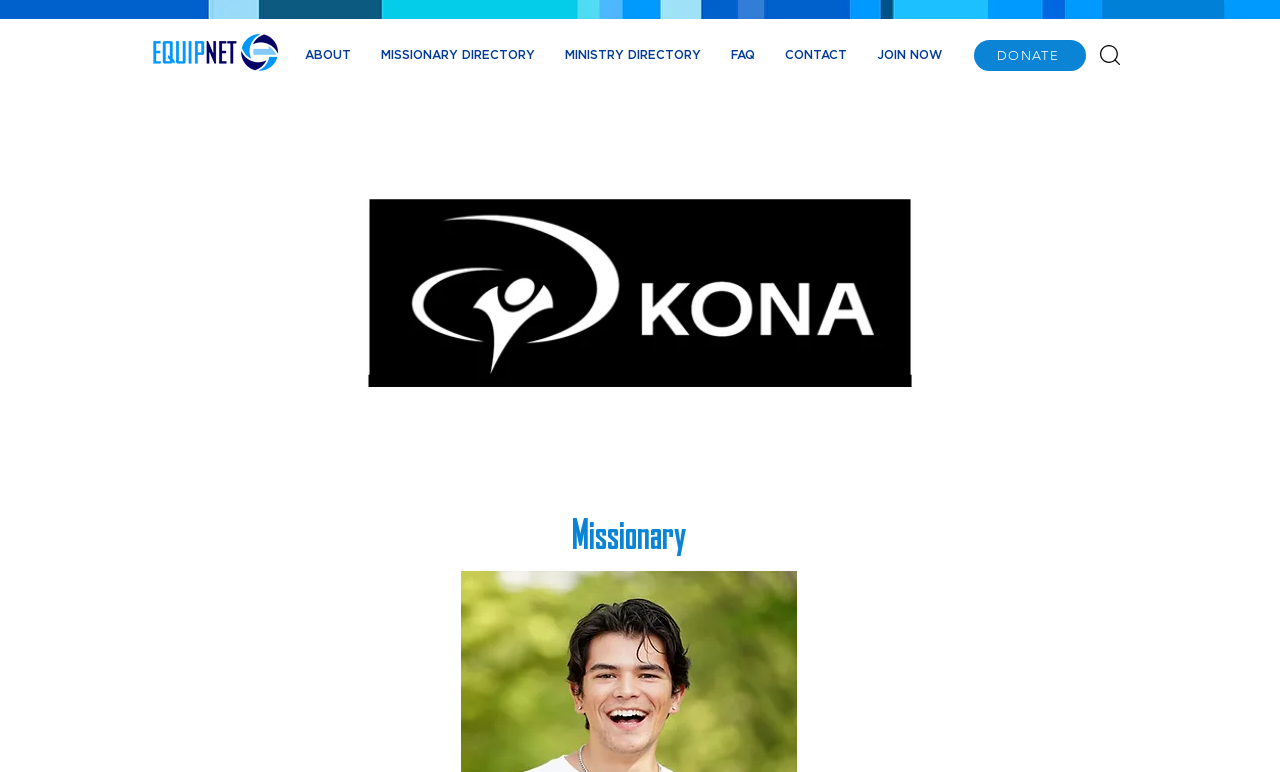How many navigation links are there?
From the details in the image, answer the question comprehensively.

I counted the number of link elements under the navigation element, which are 'ABOUT', 'MISSIONARY DIRECTORY', 'MINISTRY DIRECTORY', 'FAQ', 'CONTACT', and 'JOIN NOW', totaling 6 navigation links.